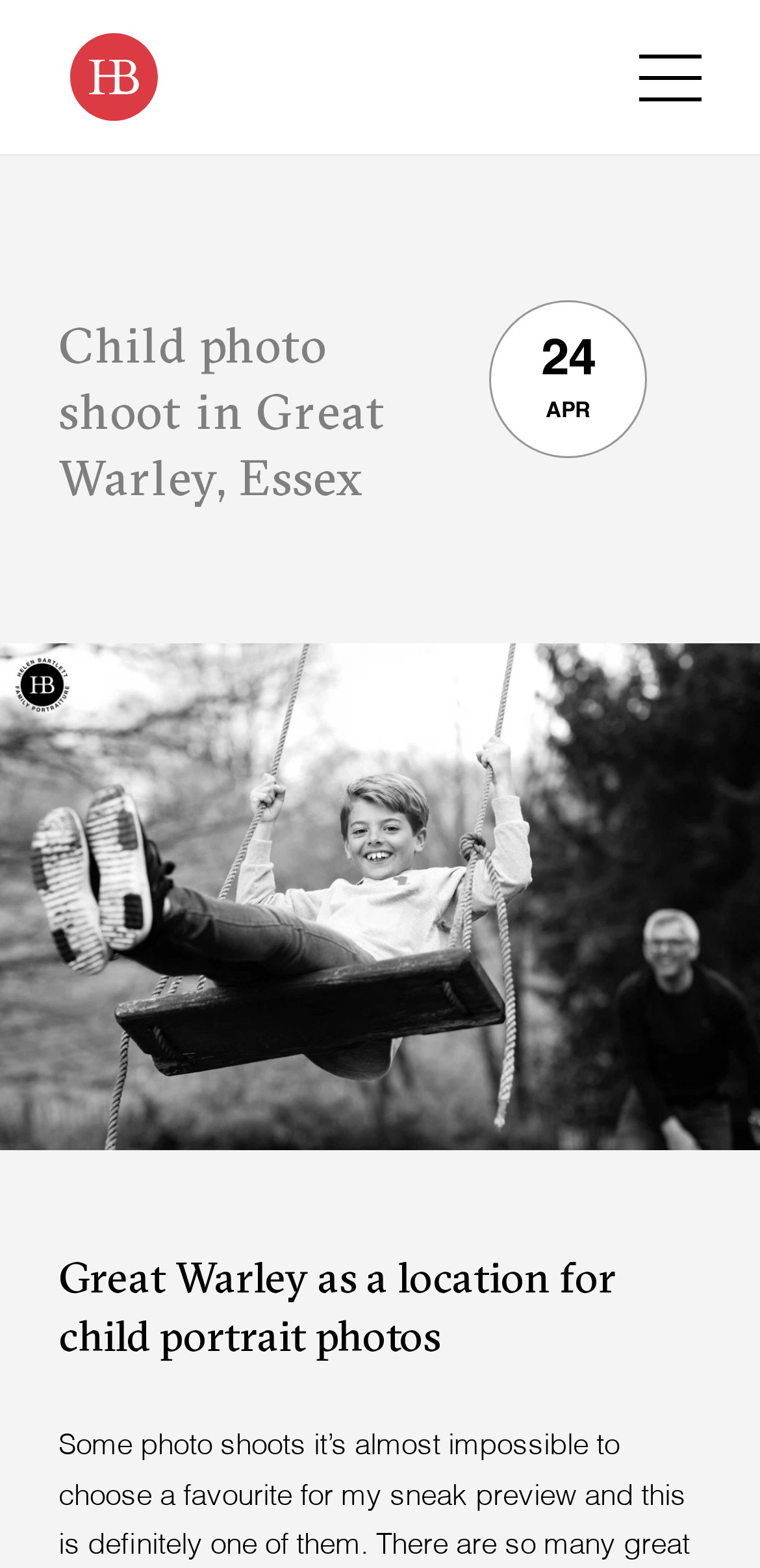Could you identify the text that serves as the heading for this webpage?

Child photo shoot in Great Warley, Essex